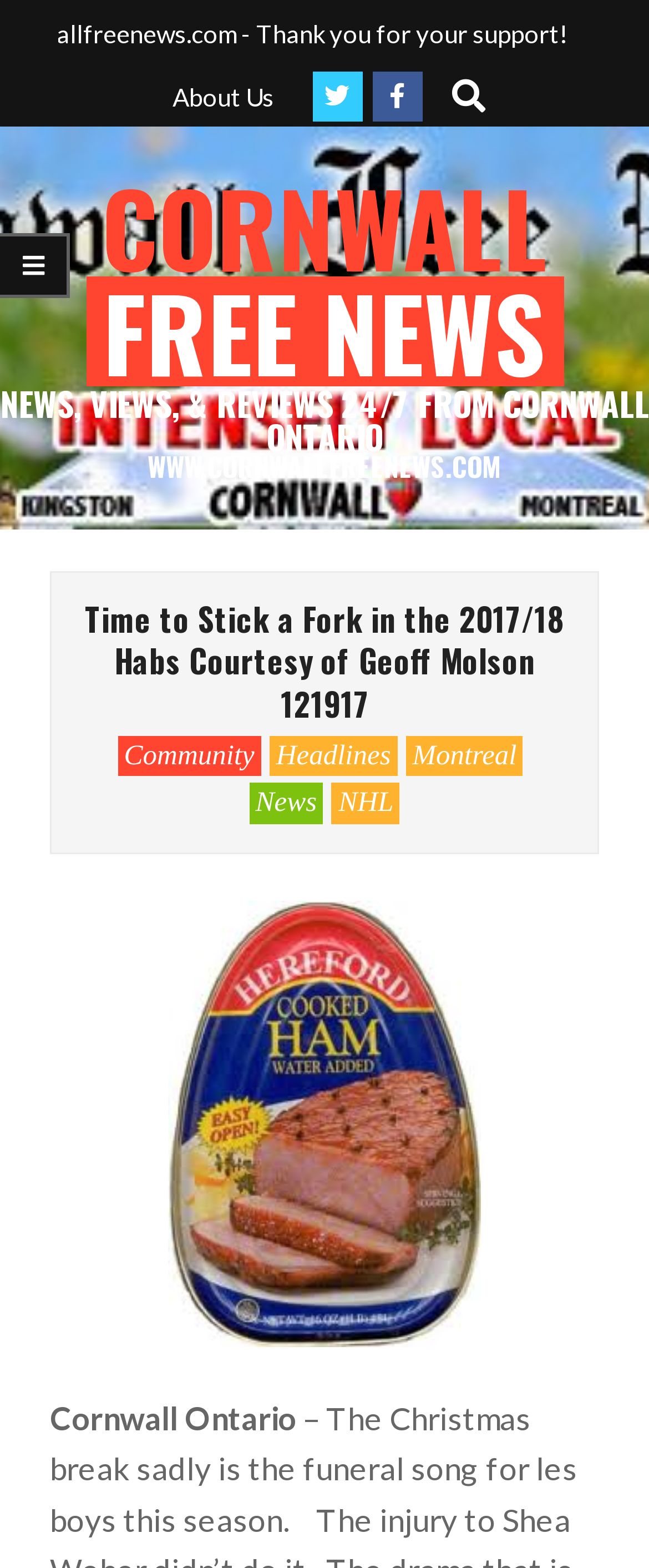Please determine the bounding box coordinates of the section I need to click to accomplish this instruction: "Click on About Us".

[0.265, 0.052, 0.422, 0.071]